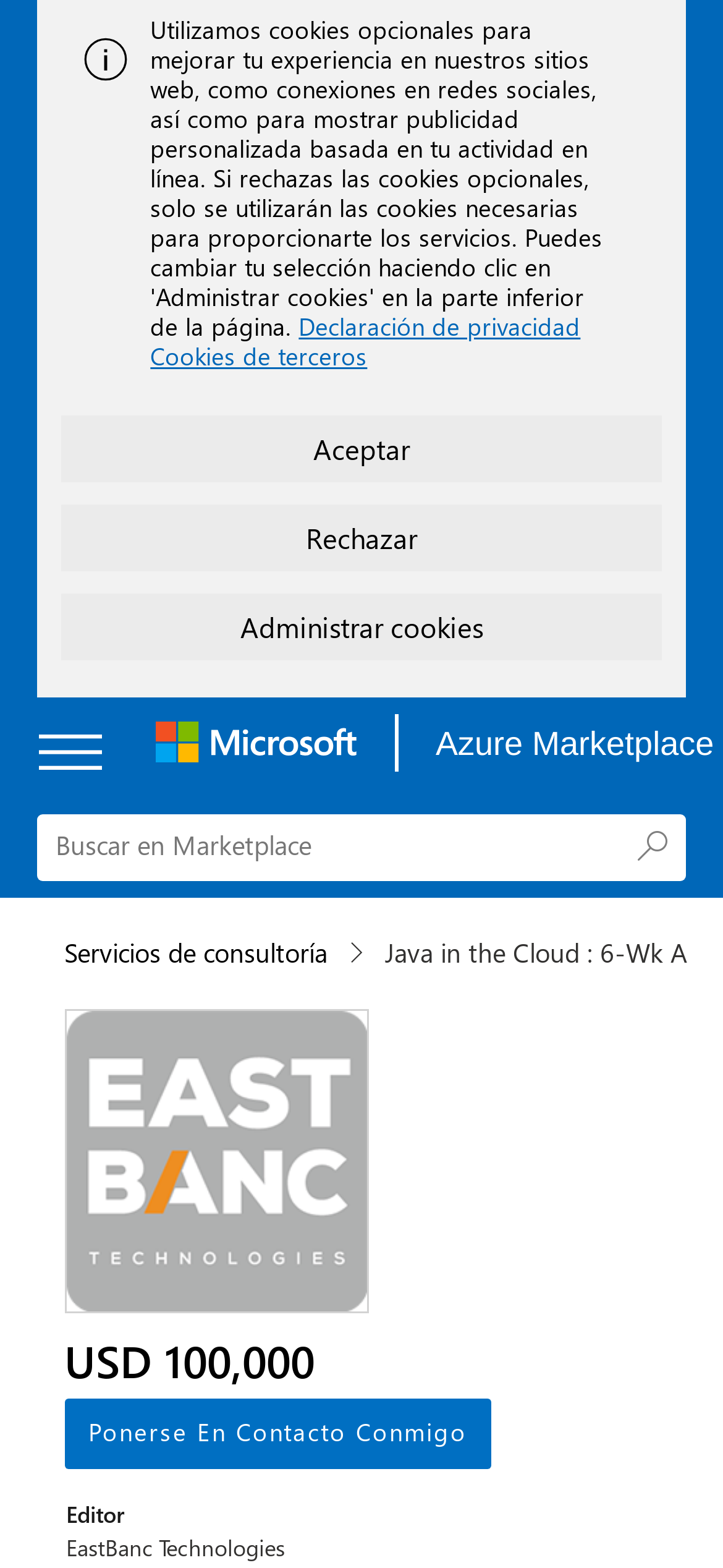Please give the bounding box coordinates of the area that should be clicked to fulfill the following instruction: "Contact me". The coordinates should be in the format of four float numbers from 0 to 1, i.e., [left, top, right, bottom].

[0.088, 0.892, 0.679, 0.937]